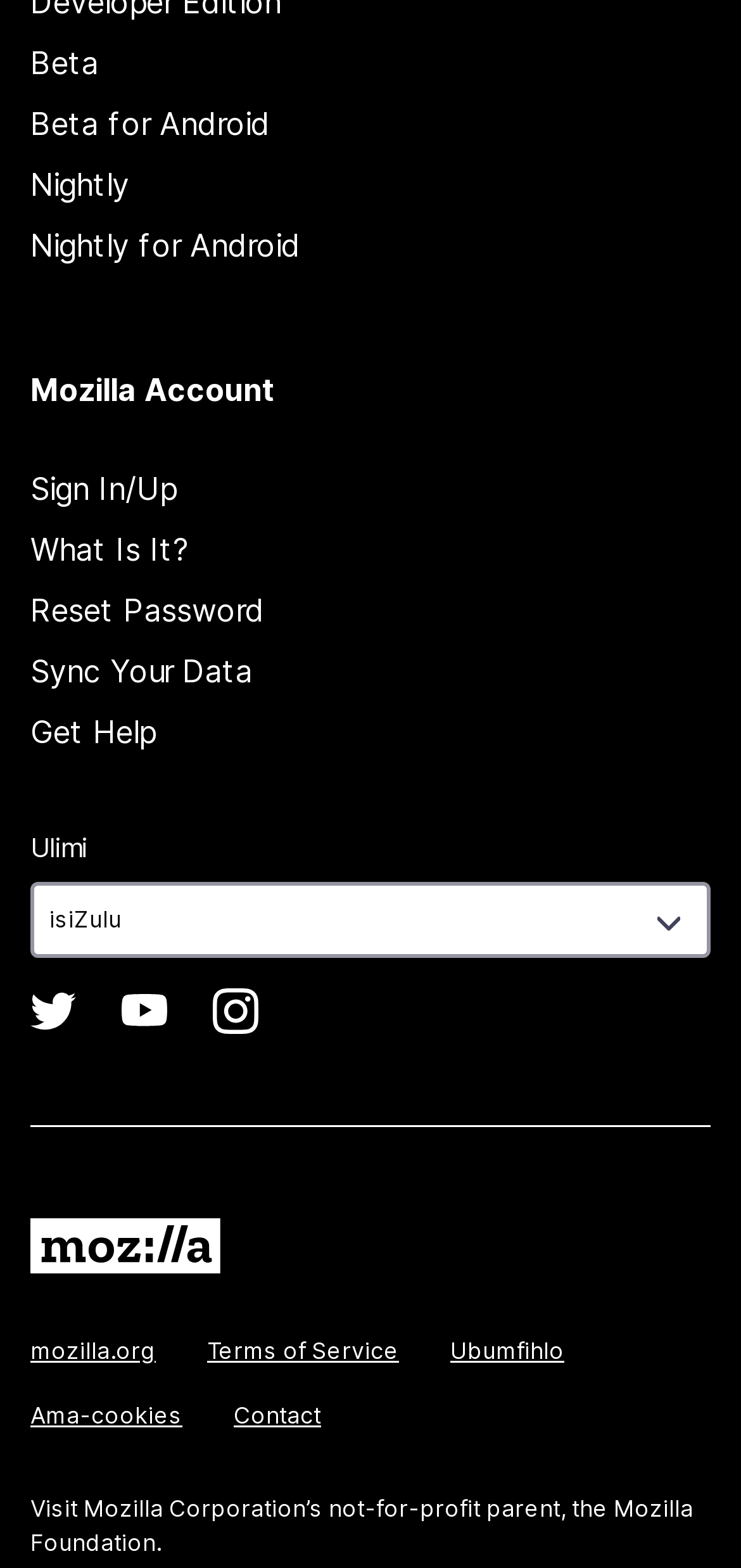Please specify the bounding box coordinates for the clickable region that will help you carry out the instruction: "Learn what Mozilla Account is".

[0.041, 0.338, 0.254, 0.362]